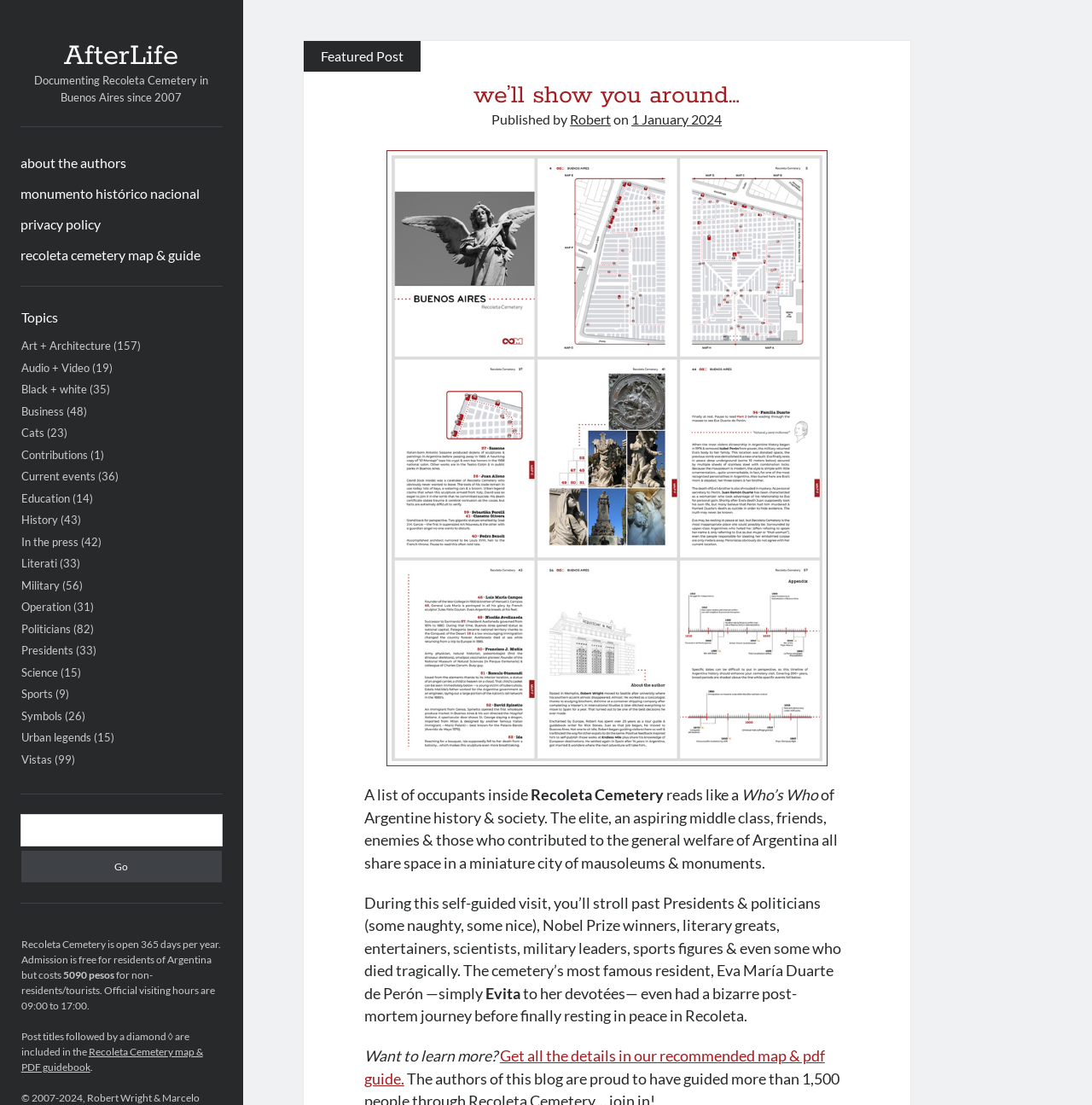Could you locate the bounding box coordinates for the section that should be clicked to accomplish this task: "Read the post titled 'we’ll show you around…'".

[0.434, 0.073, 0.677, 0.1]